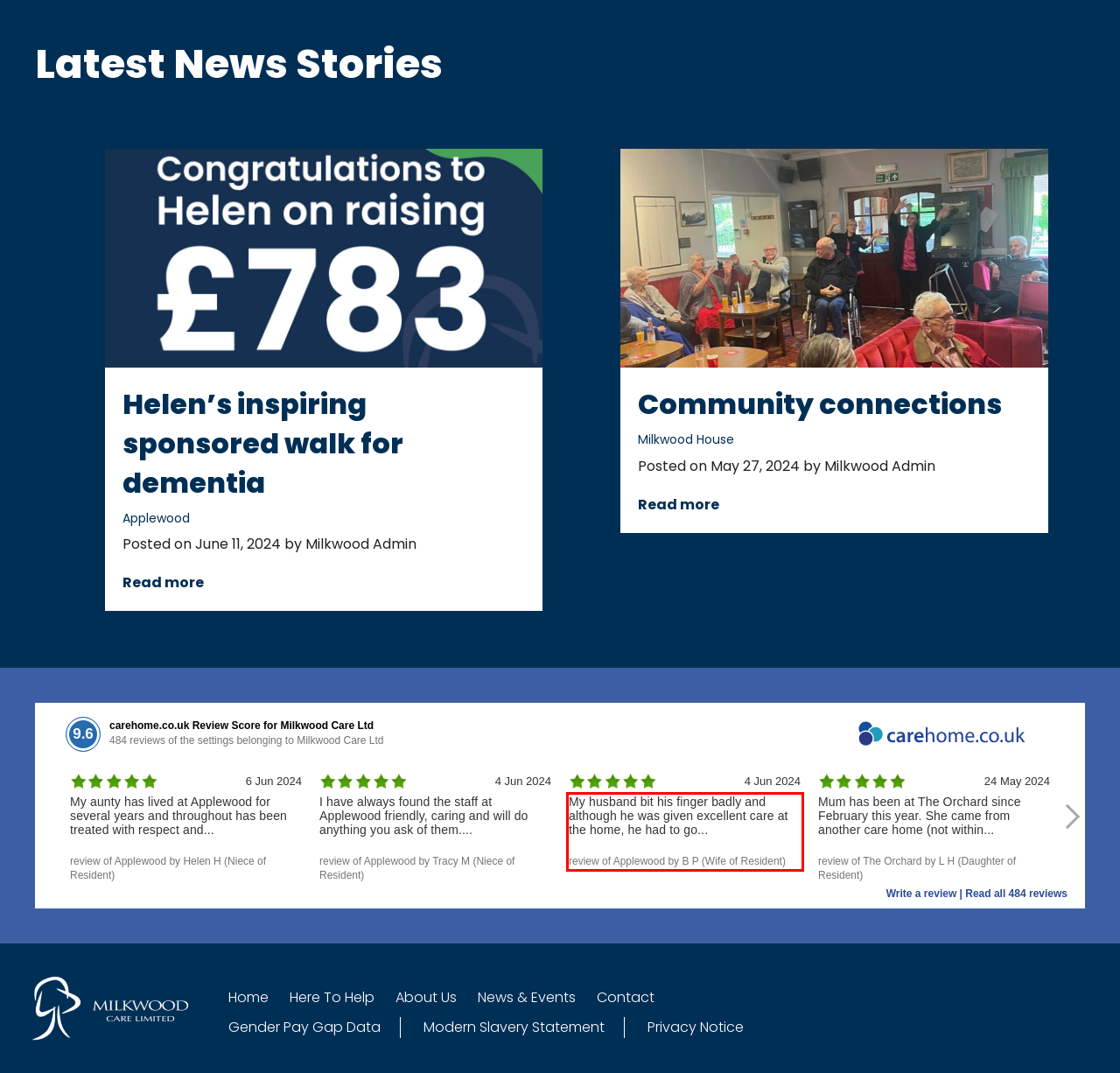Please identify the text within the red rectangular bounding box in the provided webpage screenshot.

My husband bit his finger badly and although he was given excellent care at the home, he had to go... review of Applewood by B P (Wife of Resident)